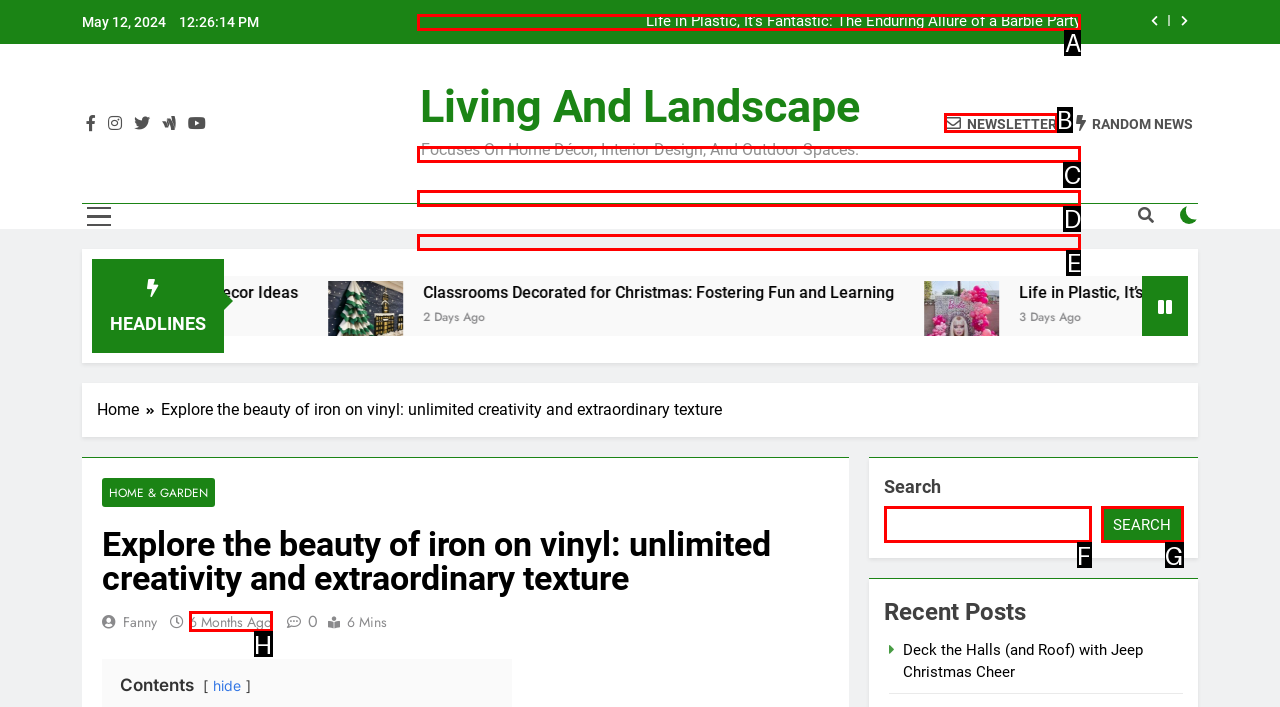Determine which option you need to click to execute the following task: Click the newsletter button. Provide your answer as a single letter.

B